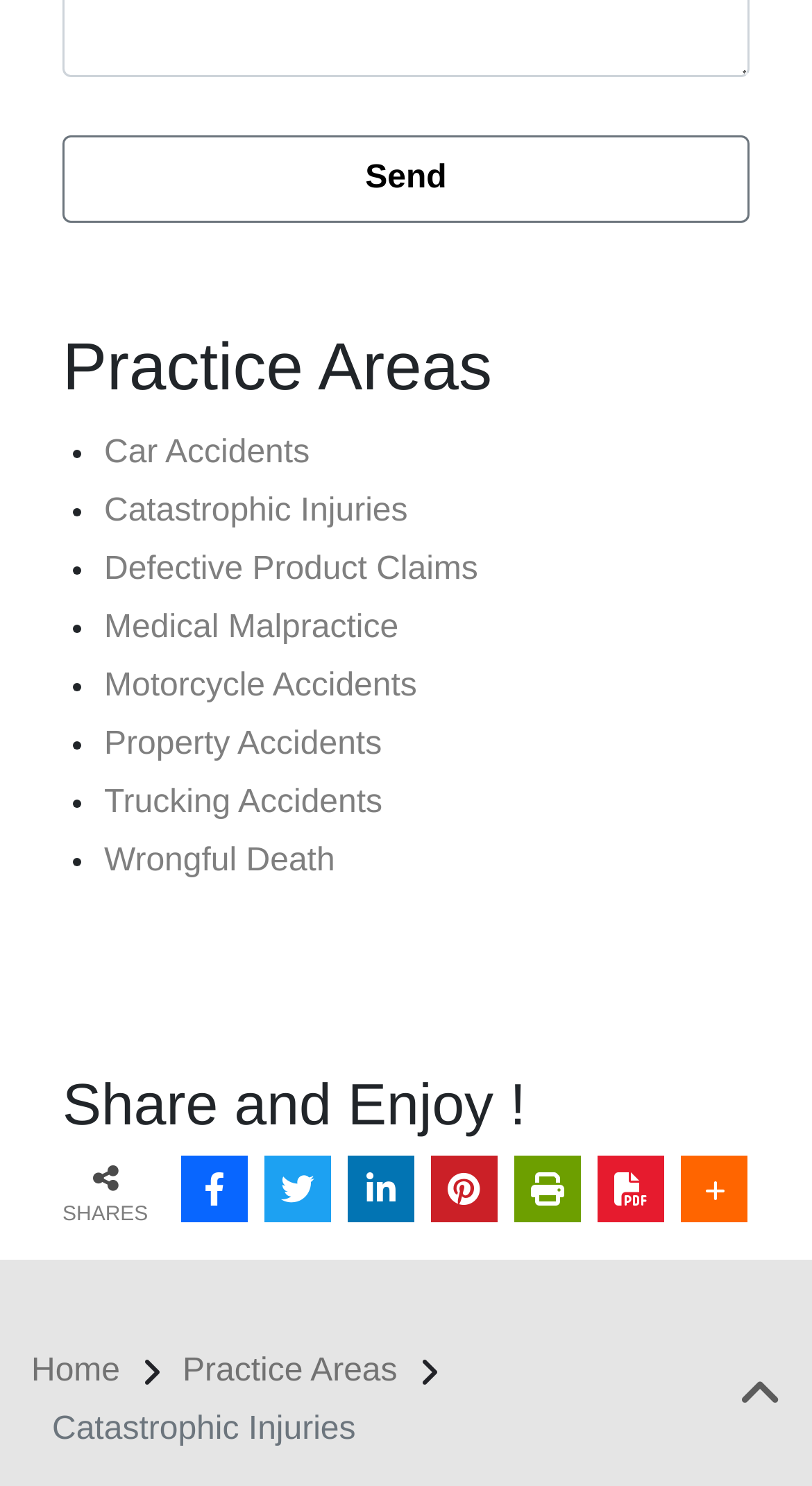Please find and report the bounding box coordinates of the element to click in order to perform the following action: "Navigate to 'Home' page". The coordinates should be expressed as four float numbers between 0 and 1, in the format [left, top, right, bottom].

[0.038, 0.911, 0.148, 0.935]